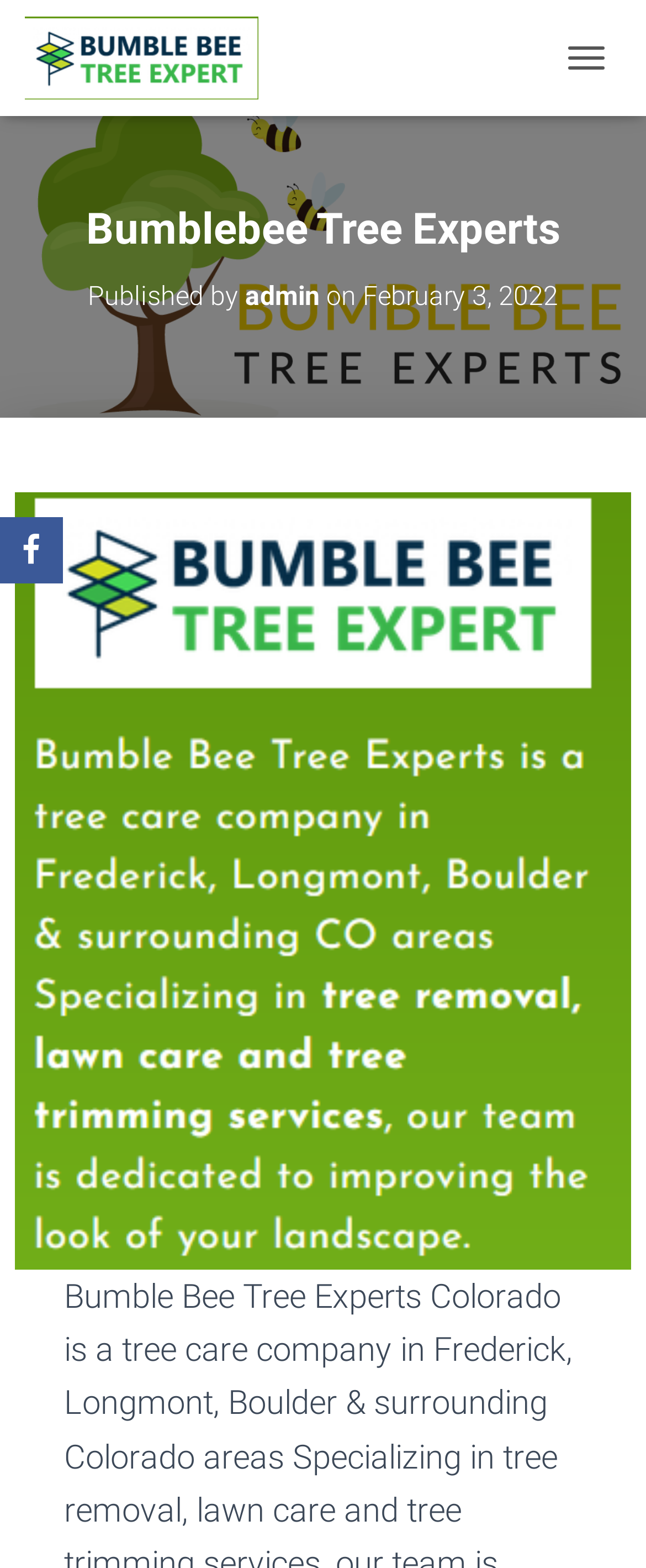Summarize the contents and layout of the webpage in detail.

The webpage is about Bumble Bee Tree Experts, a tree care company in Colorado. At the top left of the page, there is a logo image of the company, accompanied by a link with the same name. Next to the logo, there is a heading that reads "Bumblebee Tree Experts". Below the heading, there is another heading that displays the publication information, including the author "admin" and the date "February 3, 2022".

On the top right of the page, there is a button labeled "TOGGLE NAVIGATION". Below the publication information, there is a large figure that takes up most of the page, containing an image of a tree expert logo. At the top left corner of the page, there is a link to Facebook.

The overall content of the page is focused on the company's services, with a brief mention of tree removal and lawn care in the meta description. The page has a simple layout with a prominent display of the company's logo and a clear heading structure.